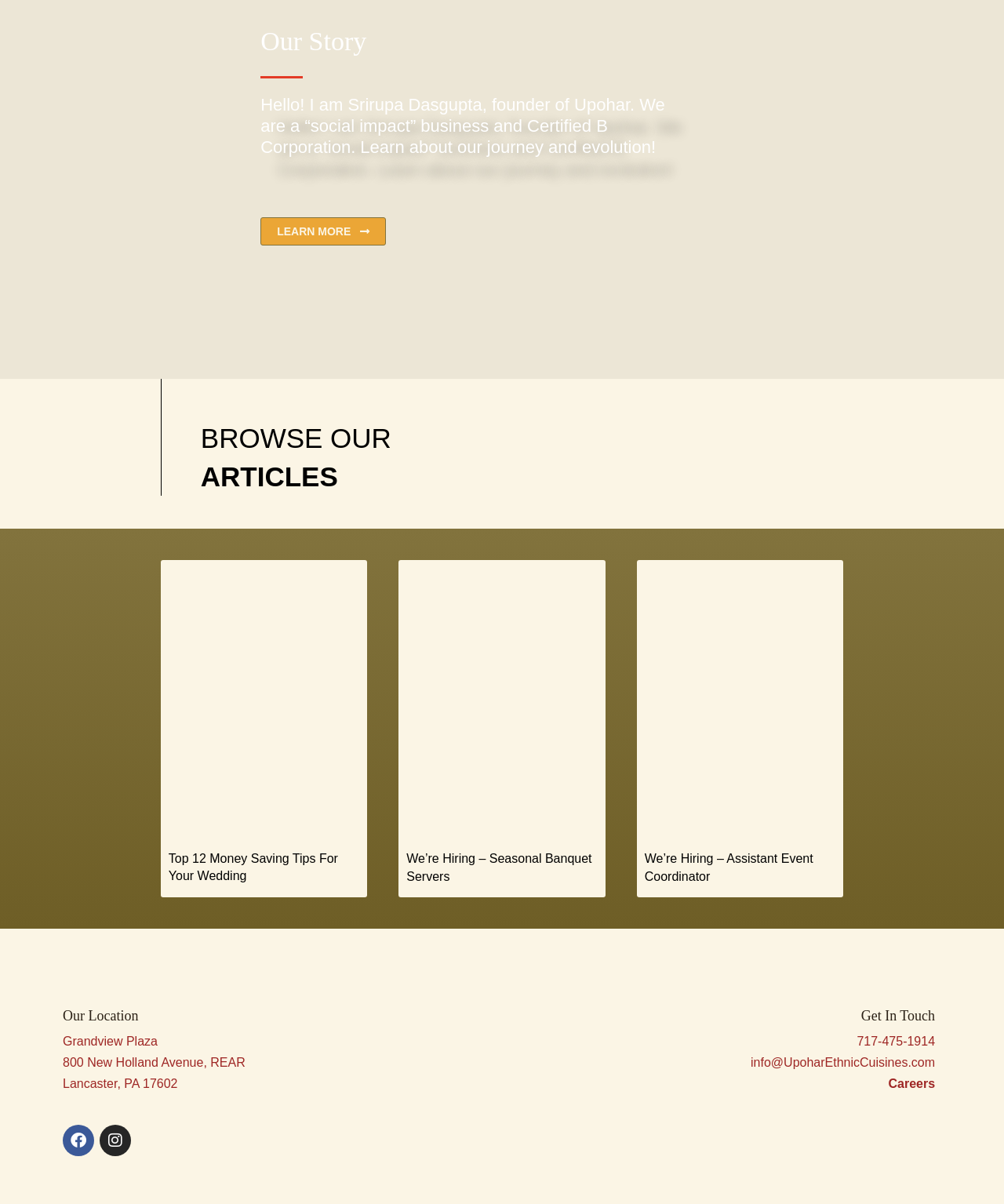Give a concise answer using only one word or phrase for this question:
What is the name of the founder of Upohar?

Srirupa Dasgupta